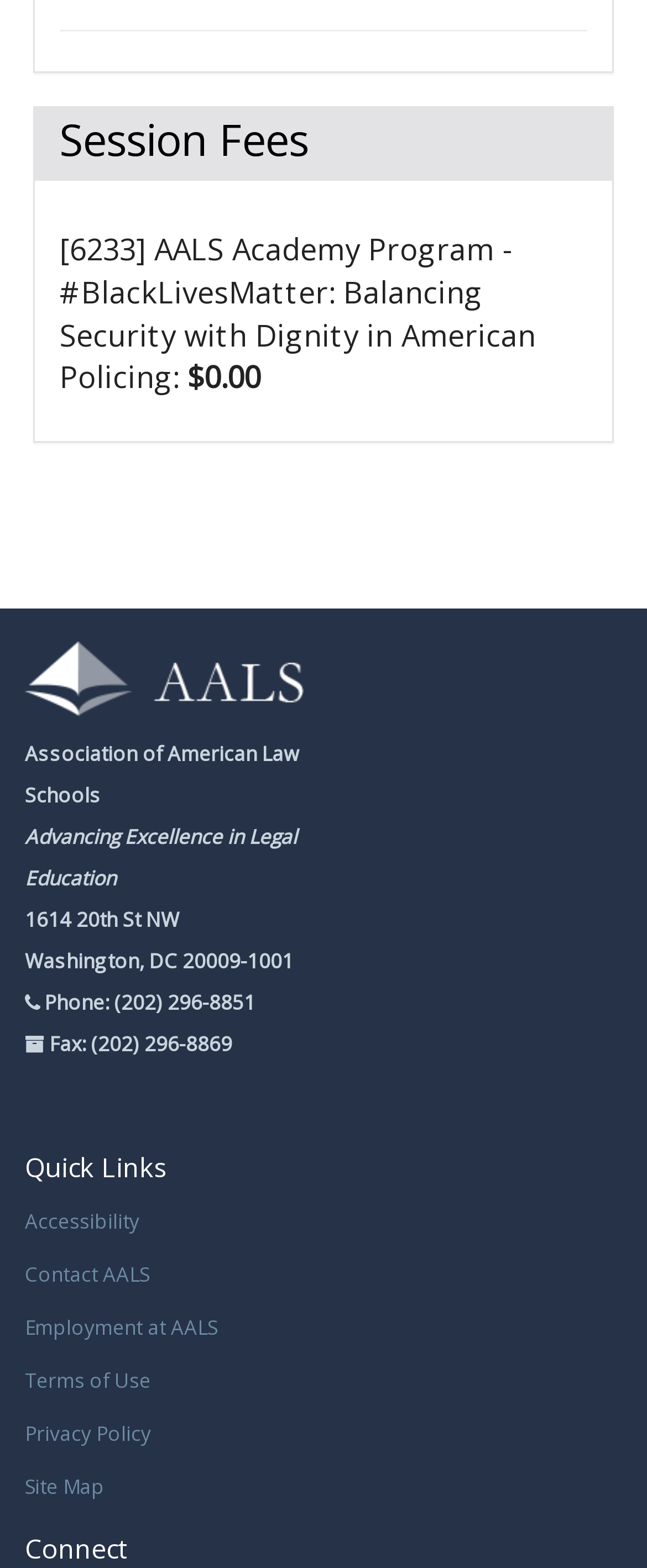What is the purpose of the 'Quick Links' section?
Answer the question with a detailed explanation, including all necessary information.

I inferred the purpose of the 'Quick Links' section by analyzing the heading element that contains the text 'Quick Links' and the subsequent link elements that contain texts such as 'Accessibility', 'Contact AALS', and 'Terms of Use'.